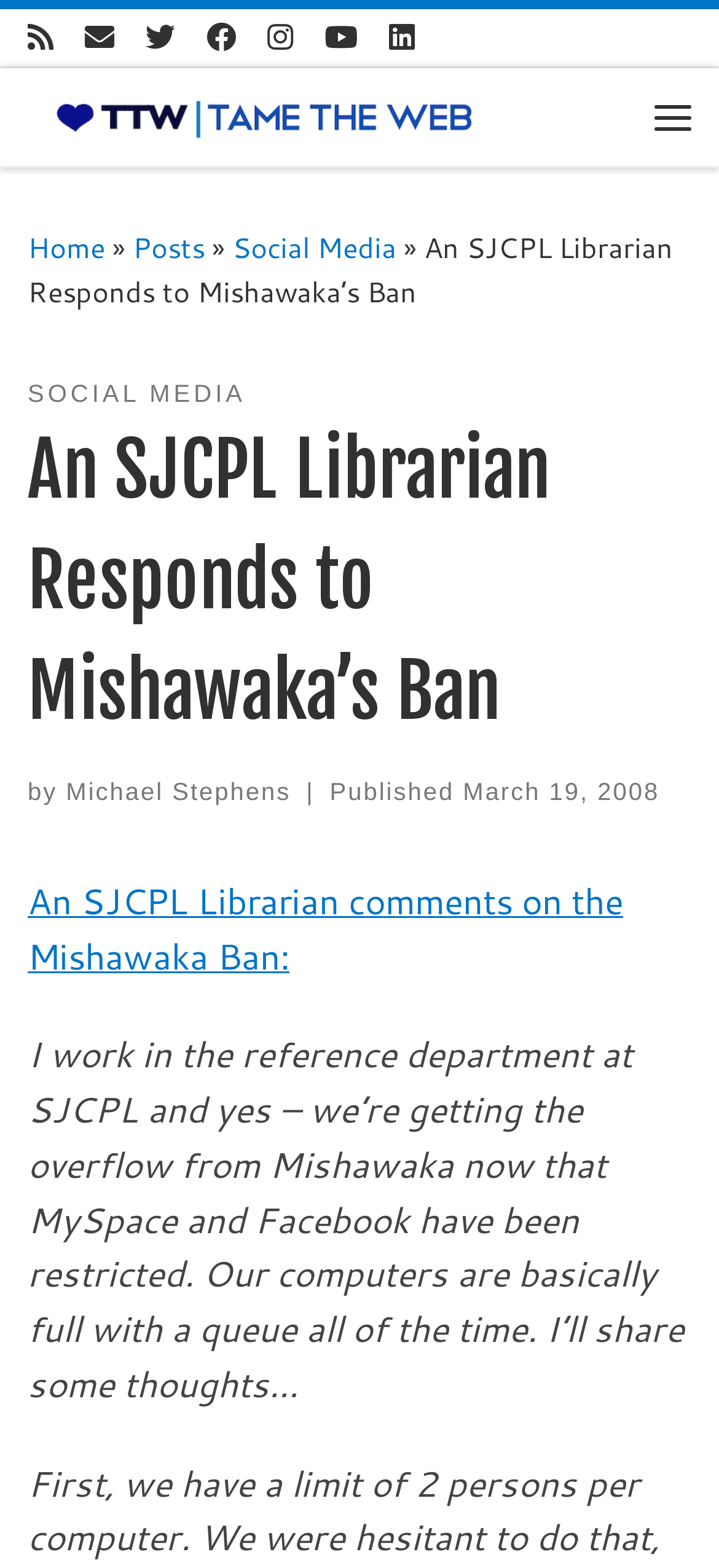Answer the question using only a single word or phrase: 
What is the blogger's occupation?

Librarian